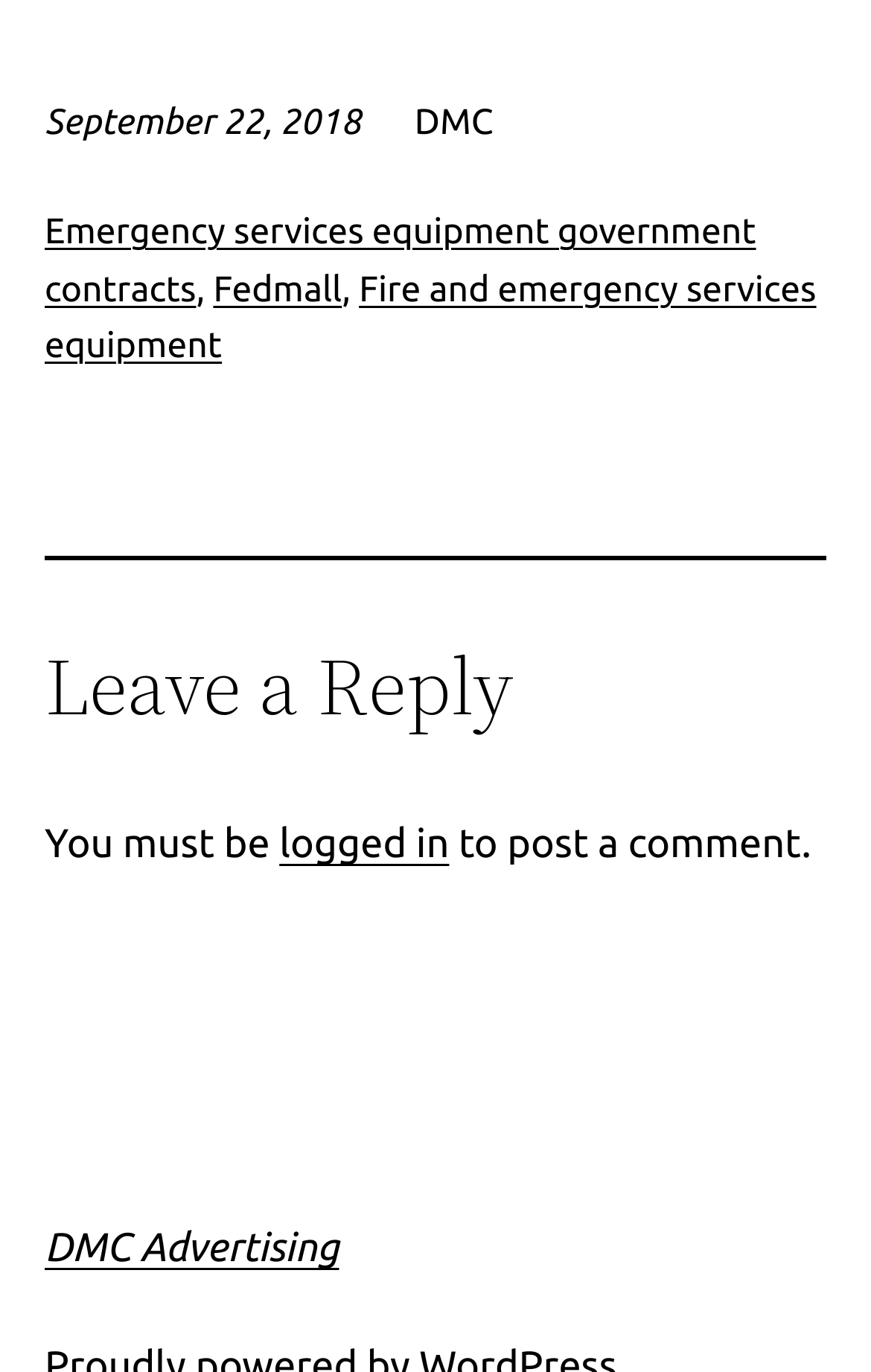Refer to the image and offer a detailed explanation in response to the question: What is the date mentioned?

The date is mentioned in the top-left corner of the webpage, which is 'September 22, 2018'.